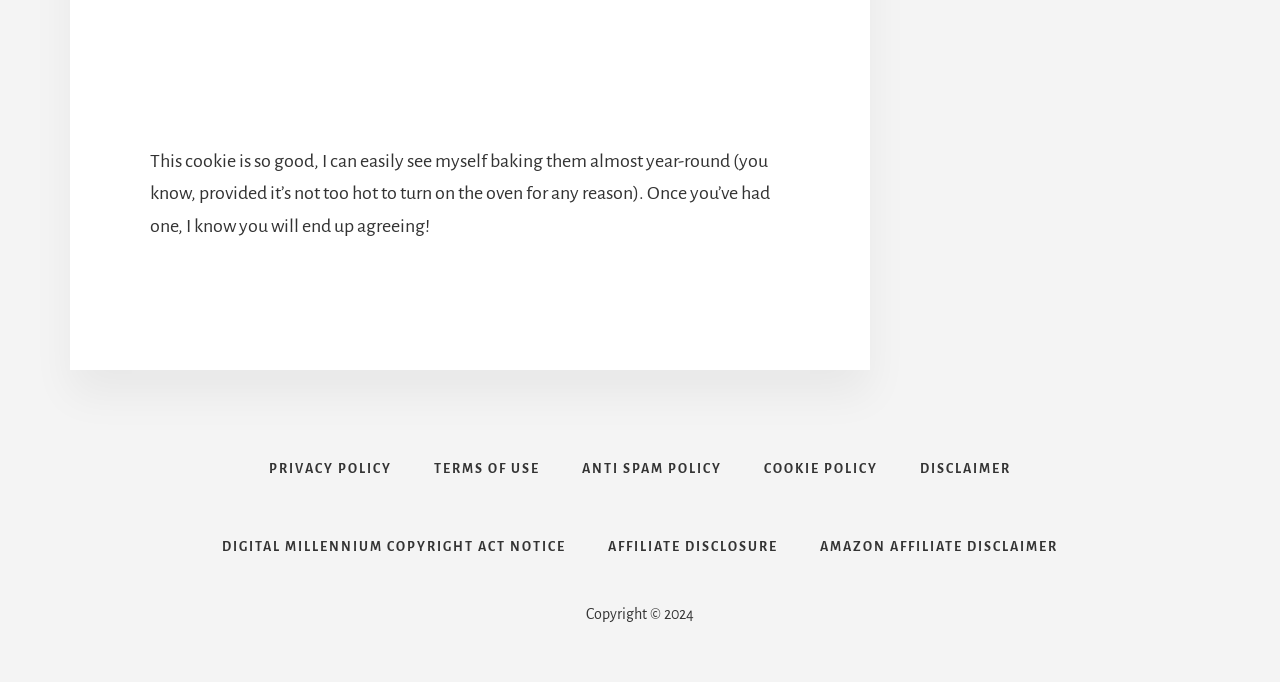Locate the bounding box of the UI element described in the following text: "Digital Millennium Copyright Act Notice".

[0.158, 0.745, 0.458, 0.859]